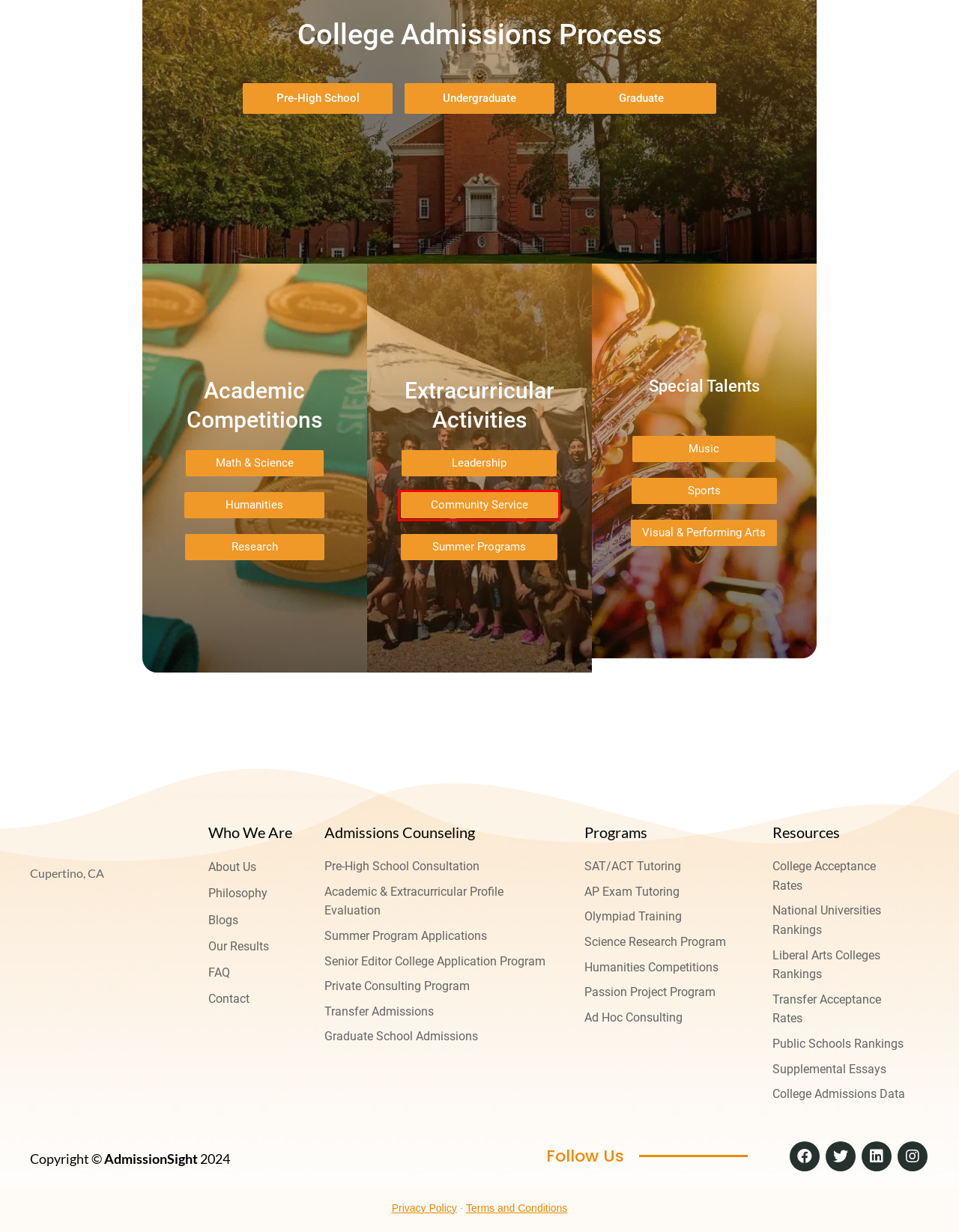You are given a screenshot of a webpage with a red bounding box around an element. Choose the most fitting webpage description for the page that appears after clicking the element within the red bounding box. Here are the candidates:
A. Community Service | AdmissionSight
B. Terms and Conditions | AdmissionSight
C. Graduate School | AdmissionSight
D. Music | AdmissionSight
E. Research | AdmissionSight
F. Pre High School Consultation | AdmissionSight
G. Leadership | AdmissionSight
H. Privacy Policy | AdmissionSight

A